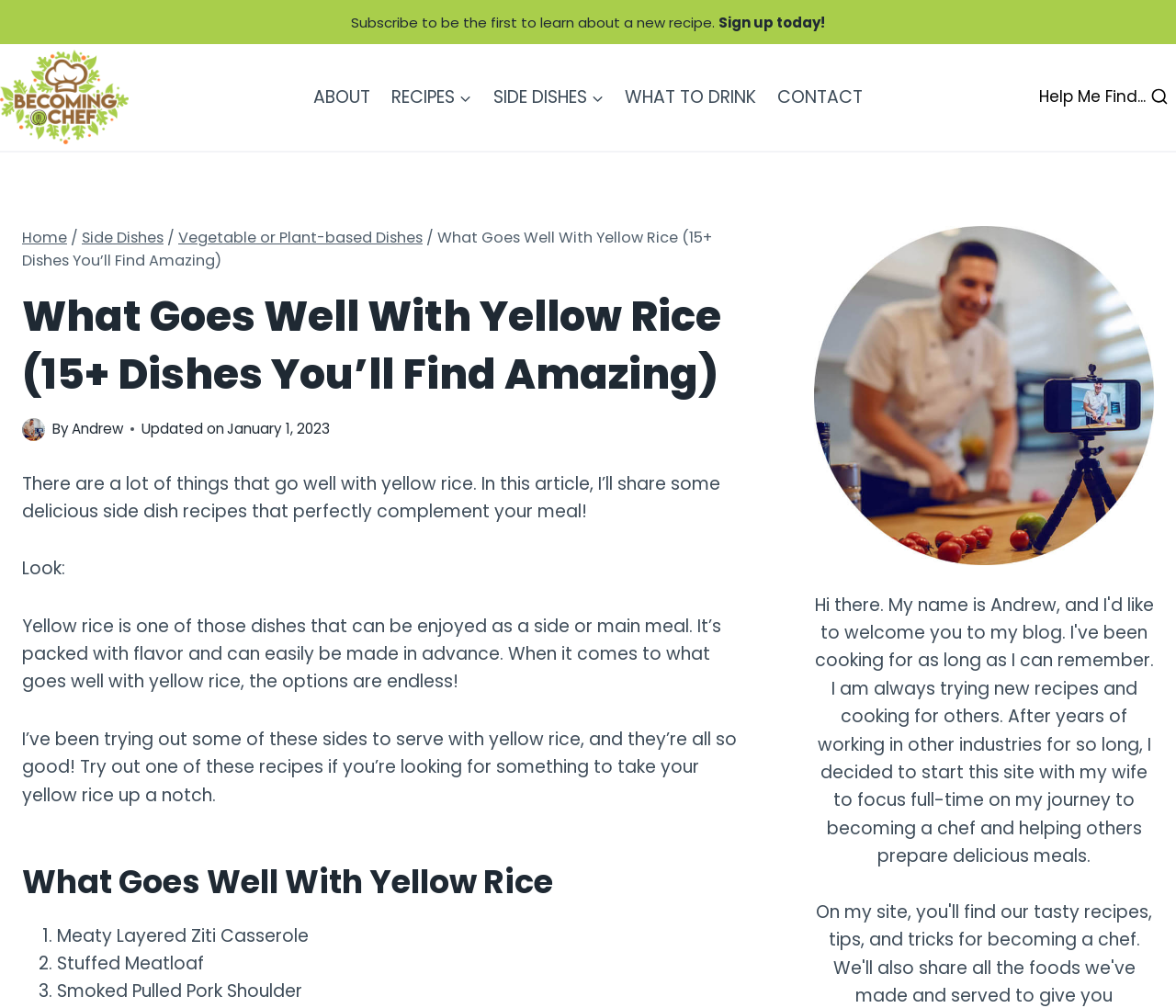Please locate the bounding box coordinates of the element that should be clicked to complete the given instruction: "Subscribe to the newsletter".

[0.298, 0.012, 0.611, 0.031]